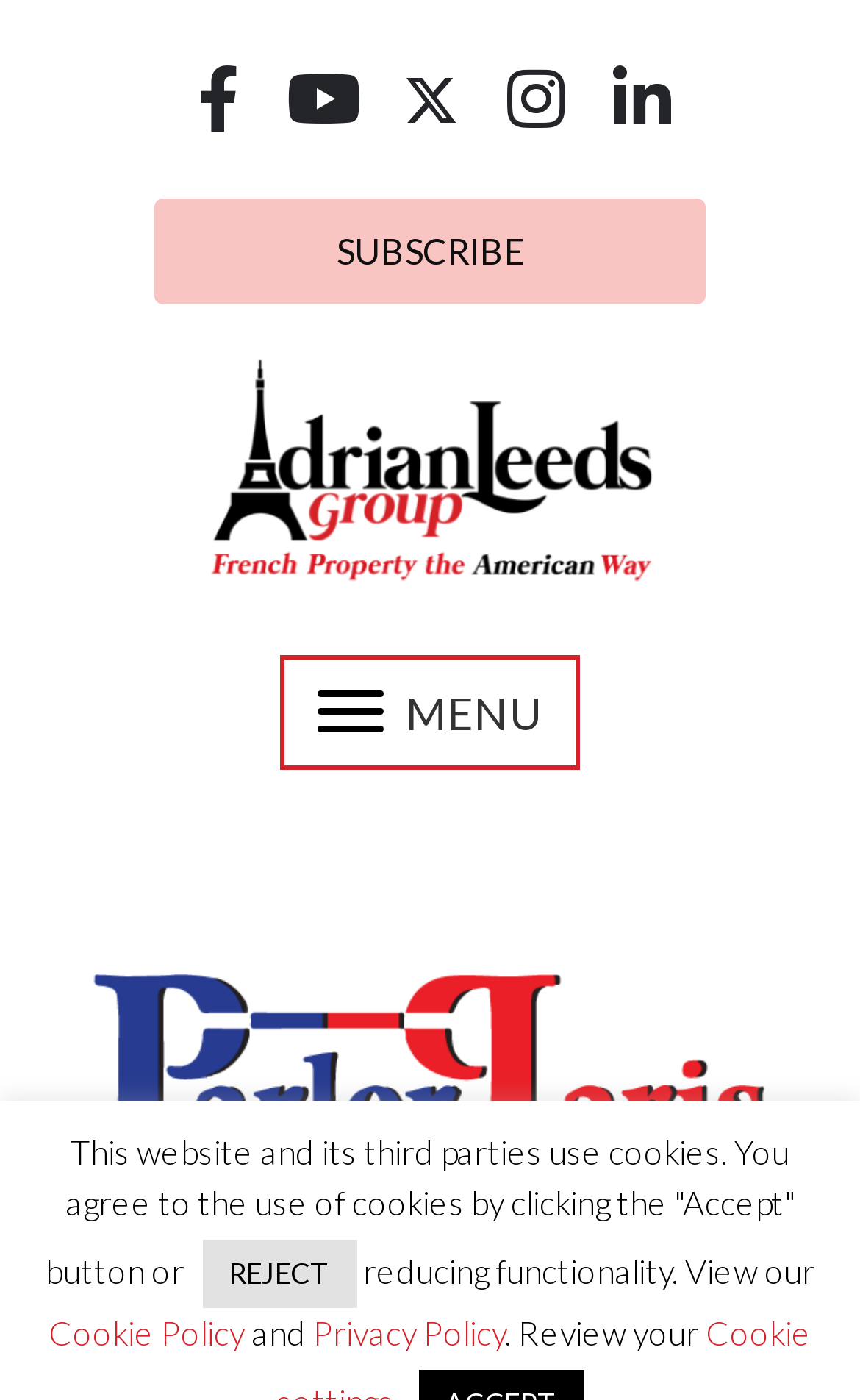Please find and report the bounding box coordinates of the element to click in order to perform the following action: "Click the Facebook button". The coordinates should be expressed as four float numbers between 0 and 1, in the format [left, top, right, bottom].

[0.215, 0.047, 0.292, 0.095]